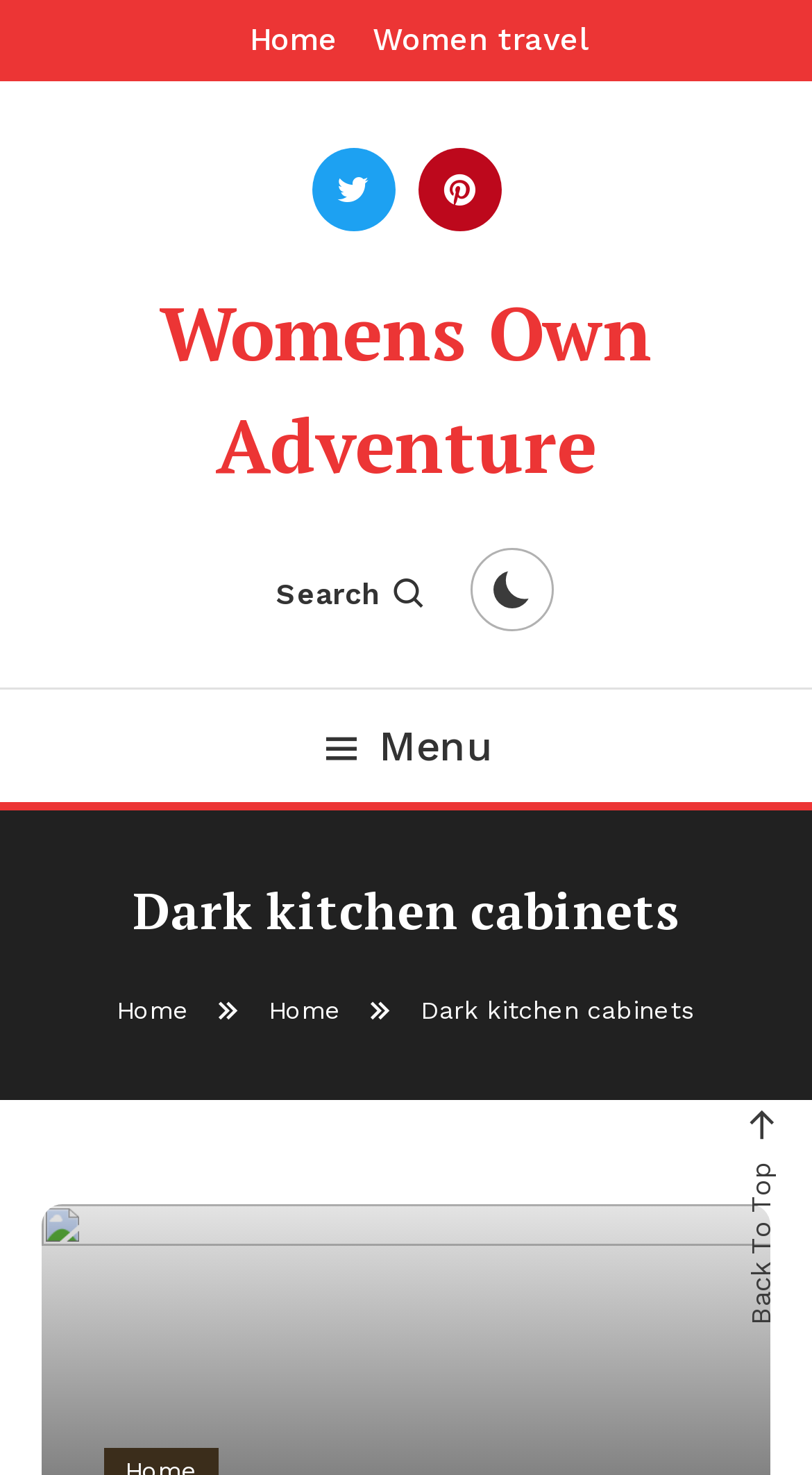Using the description "Women travel", locate and provide the bounding box of the UI element.

[0.459, 0.008, 0.723, 0.047]